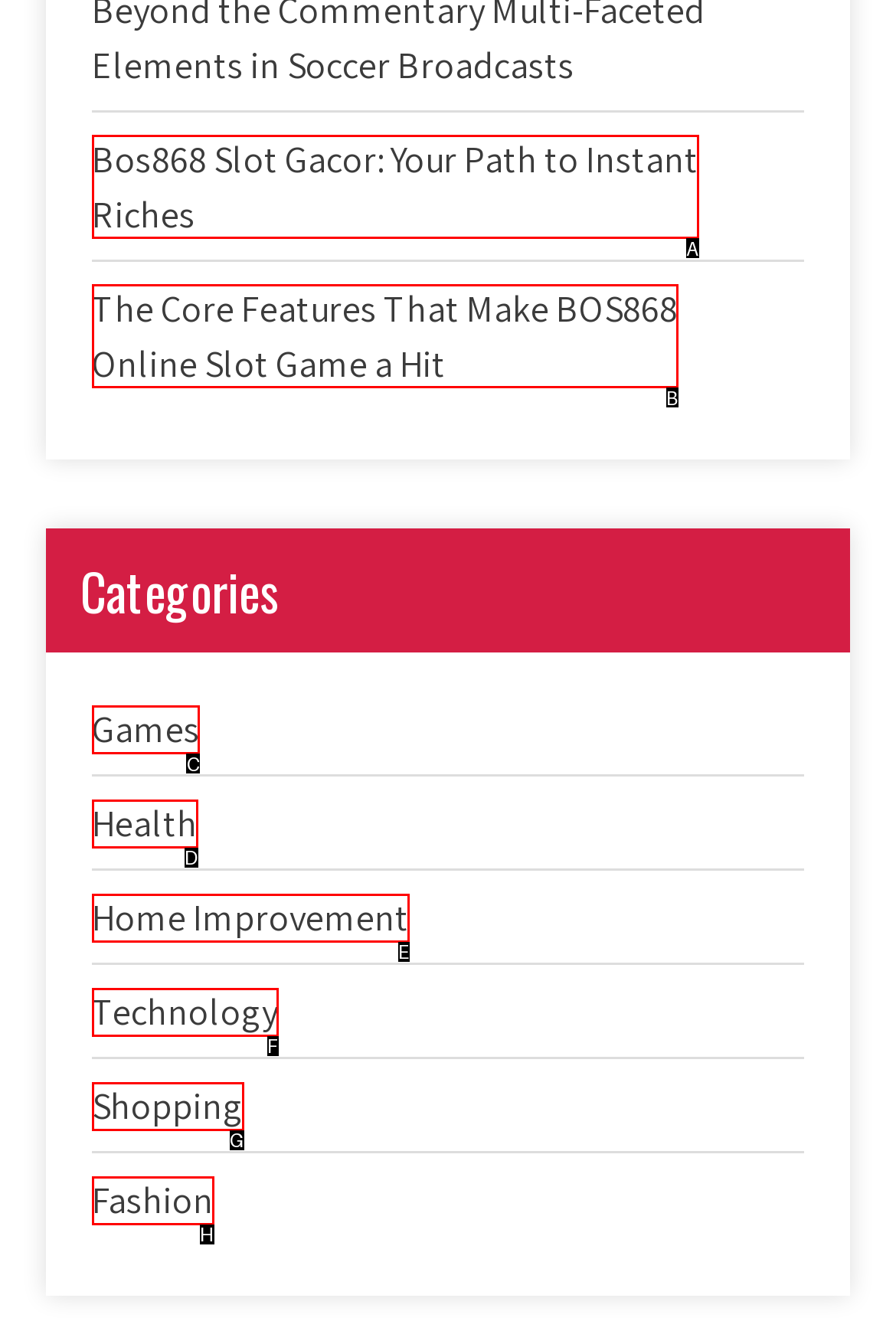Select the option I need to click to accomplish this task: View Games category
Provide the letter of the selected choice from the given options.

C